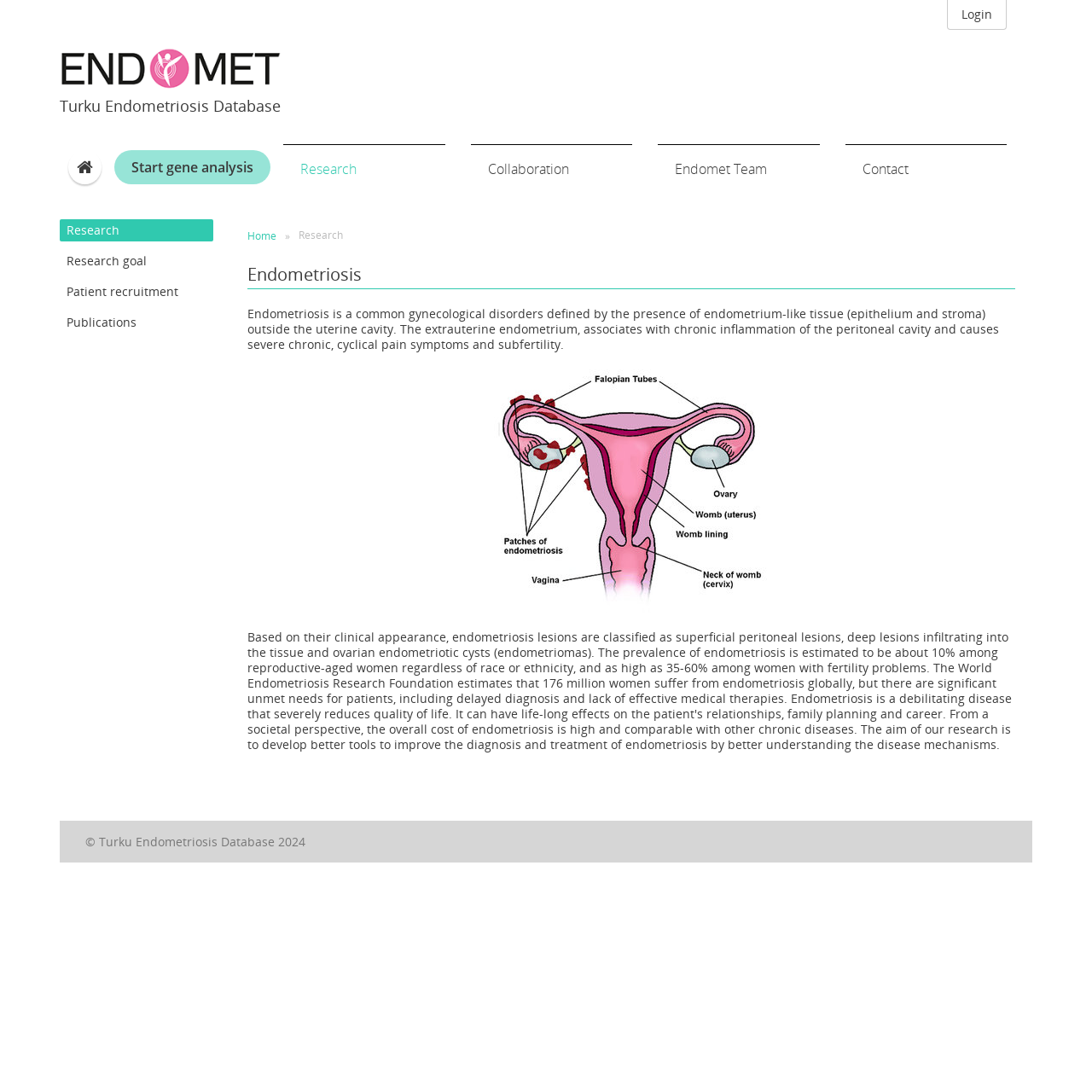Pinpoint the bounding box coordinates of the clickable area necessary to execute the following instruction: "Click on the login link". The coordinates should be given as four float numbers between 0 and 1, namely [left, top, right, bottom].

[0.867, 0.0, 0.922, 0.027]